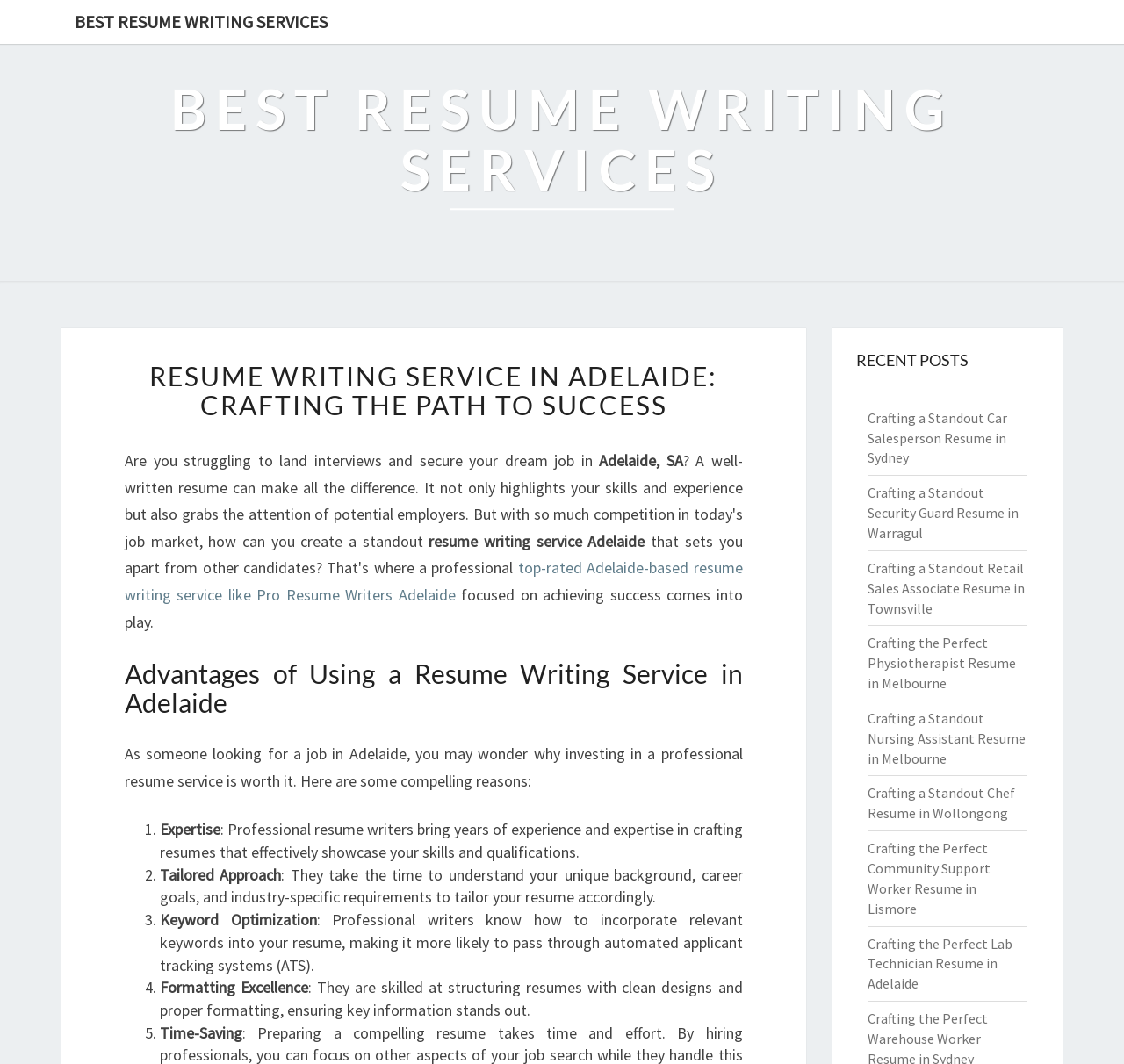Answer the question in a single word or phrase:
What is the focus of the top-rated Adelaide-based resume writing service?

Achieving success